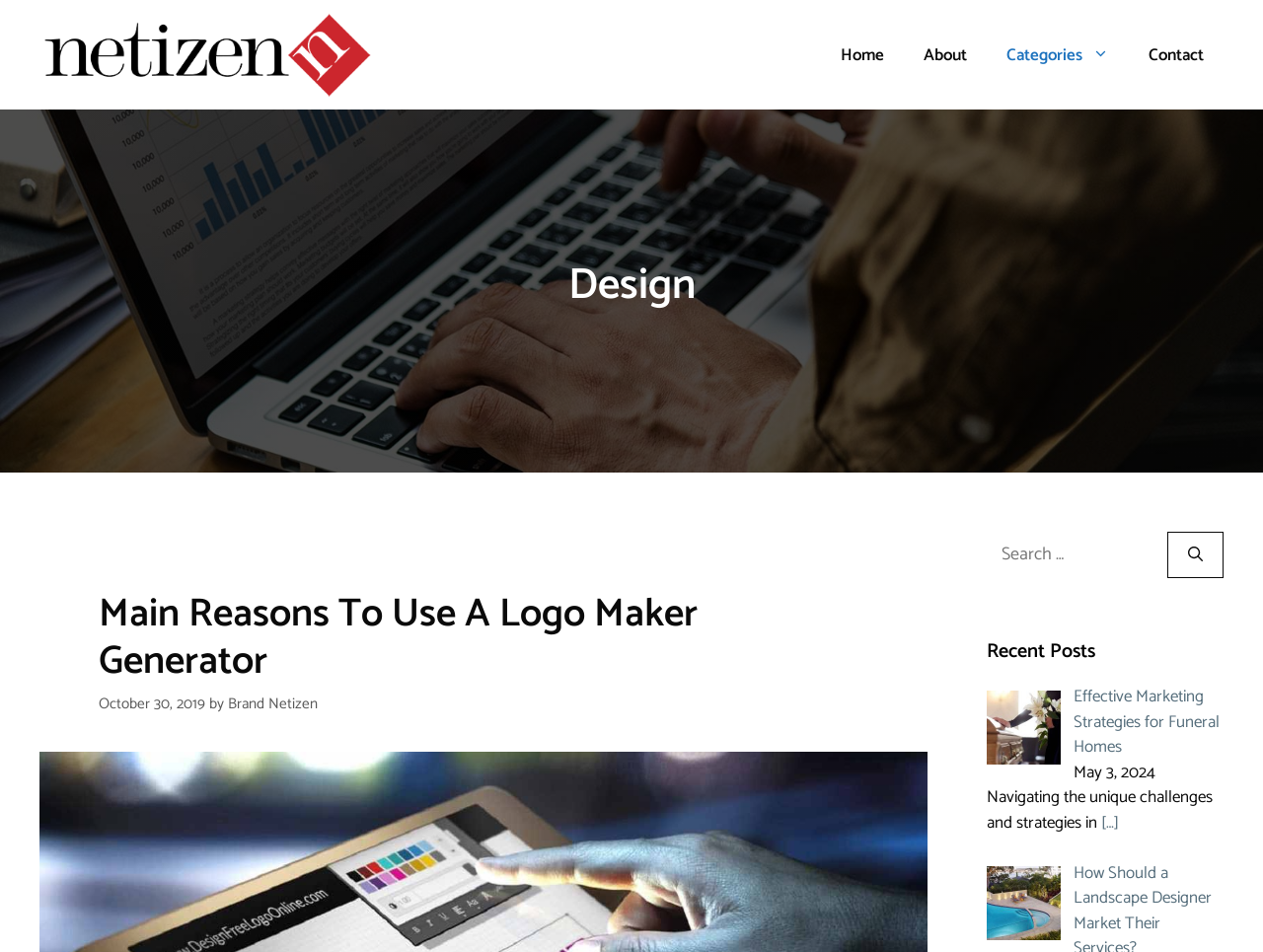Determine the bounding box coordinates of the section I need to click to execute the following instruction: "go to the Home page". Provide the coordinates as four float numbers between 0 and 1, i.e., [left, top, right, bottom].

[0.65, 0.032, 0.716, 0.084]